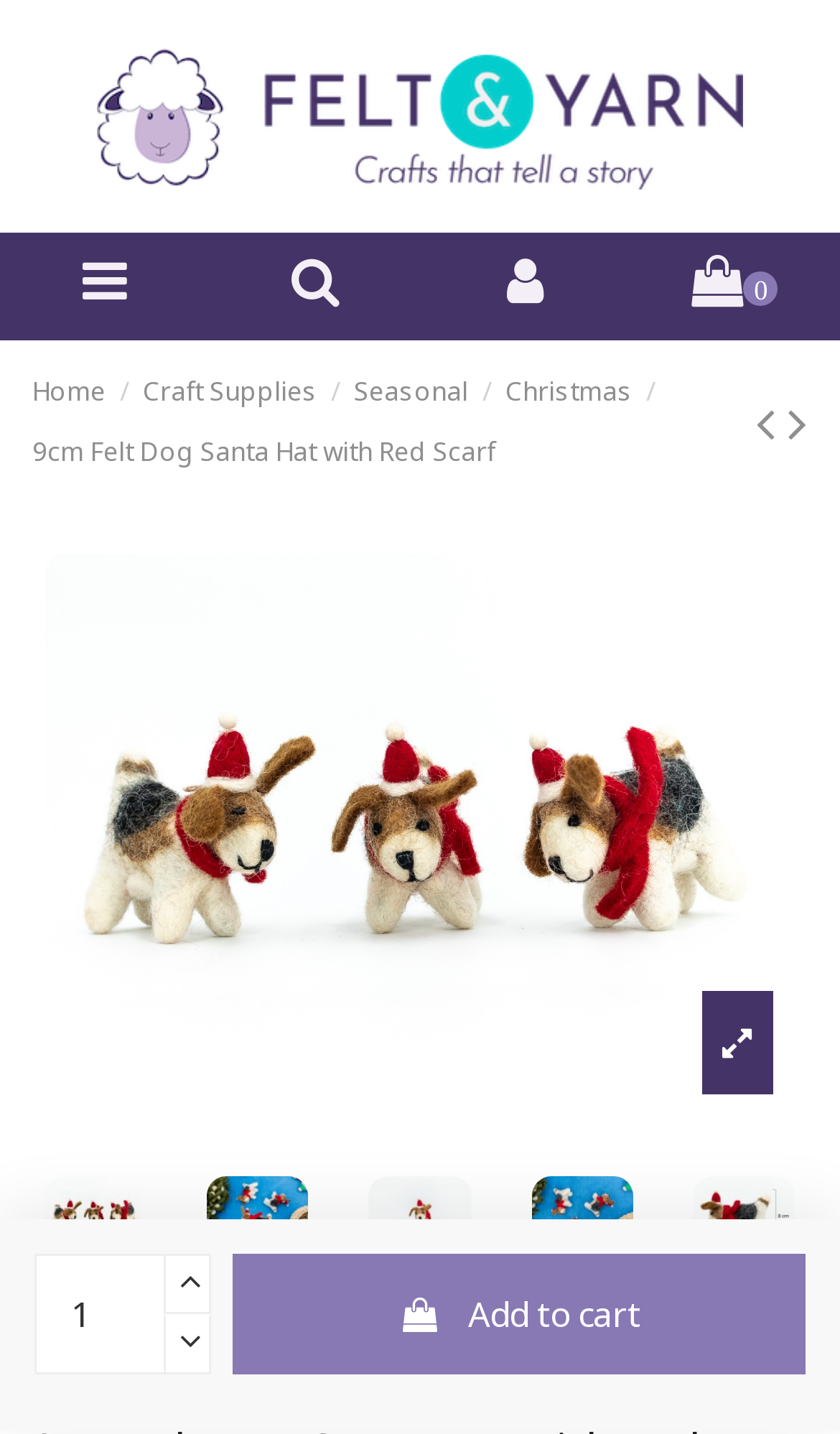Predict the bounding box coordinates of the UI element that matches this description: "input value="1" name="qty" value="1"". The coordinates should be in the format [left, top, right, bottom] with each value between 0 and 1.

[0.041, 0.875, 0.198, 0.959]